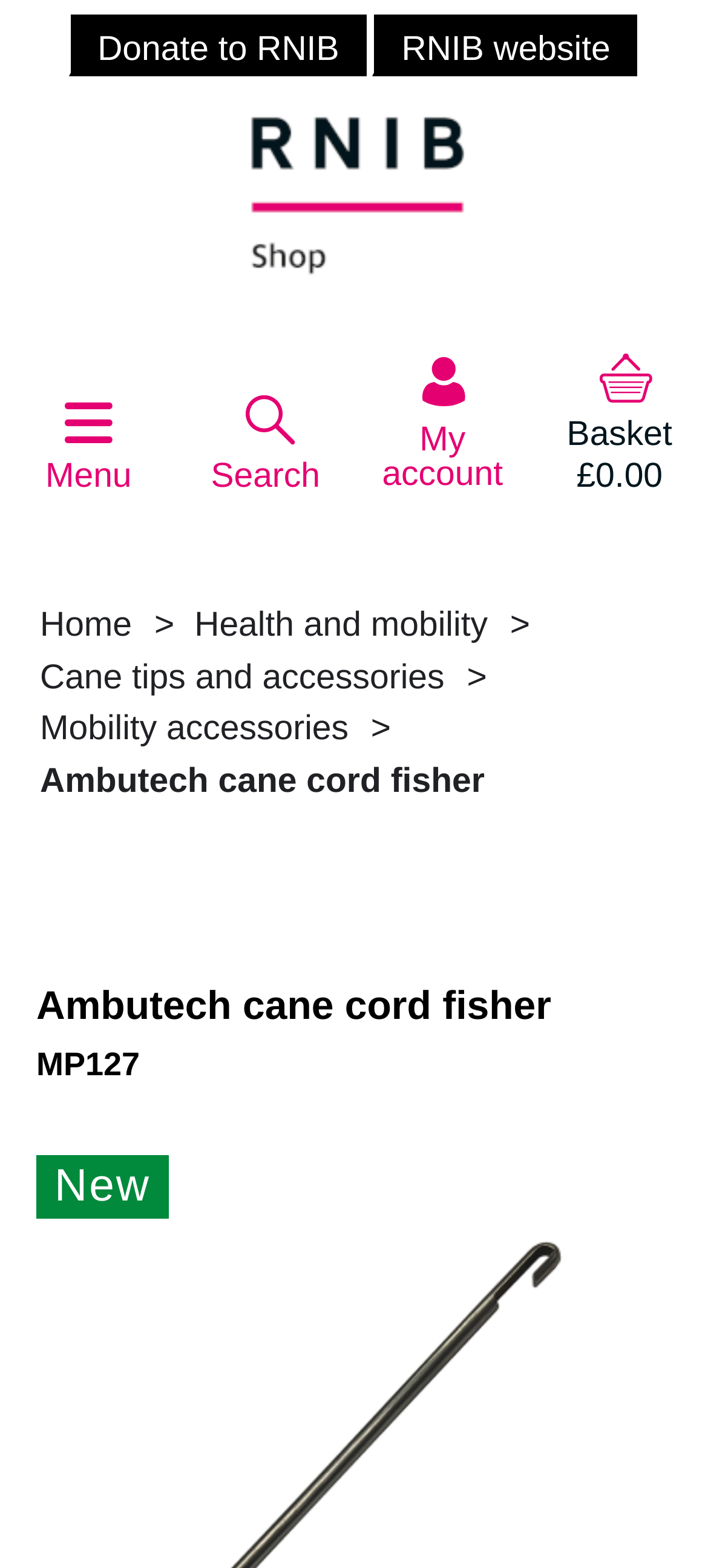How many navigation links are in the breadcrumb?
Look at the screenshot and respond with a single word or phrase.

5